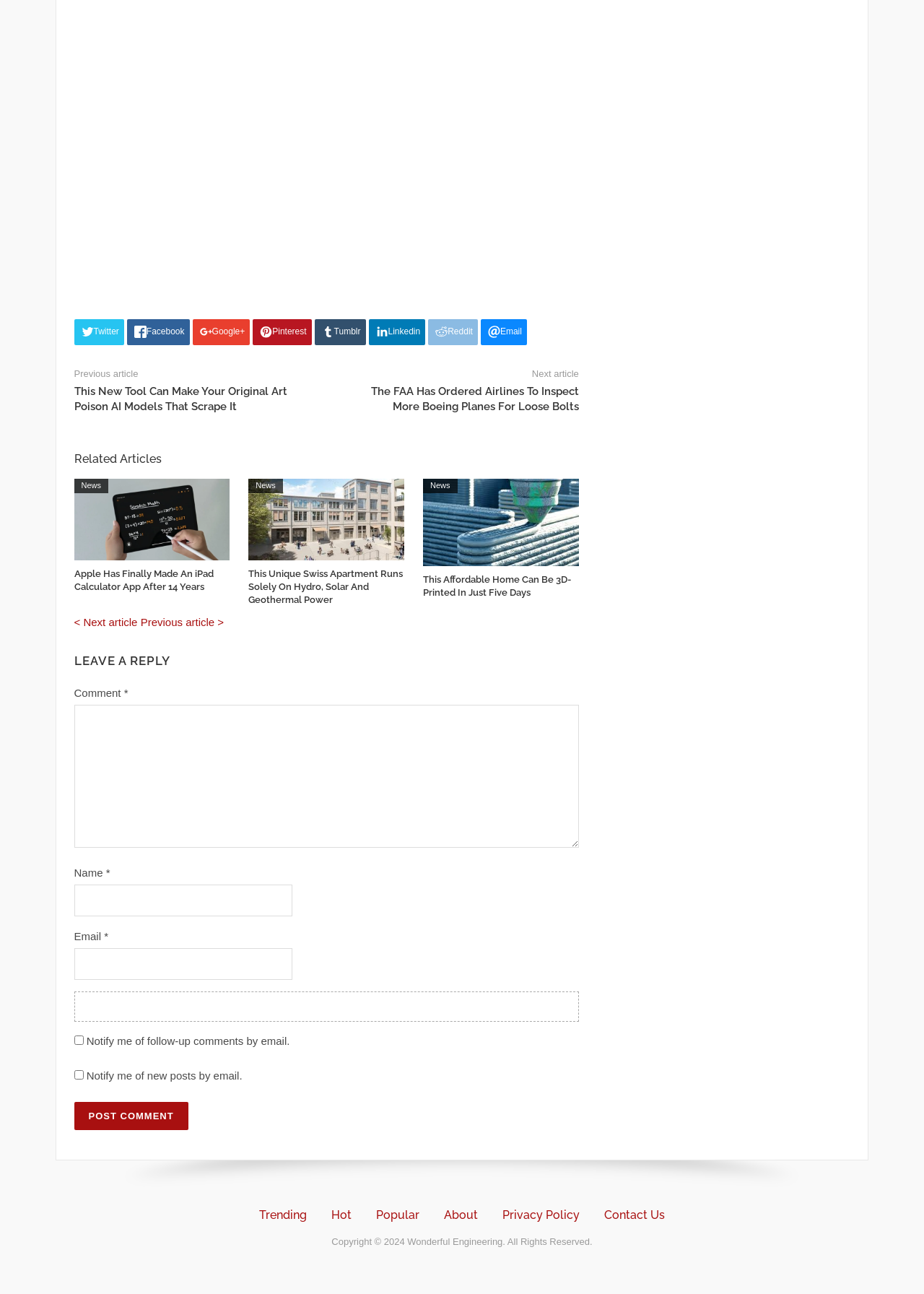Predict the bounding box coordinates of the area that should be clicked to accomplish the following instruction: "Call us 24/7". The bounding box coordinates should consist of four float numbers between 0 and 1, i.e., [left, top, right, bottom].

None